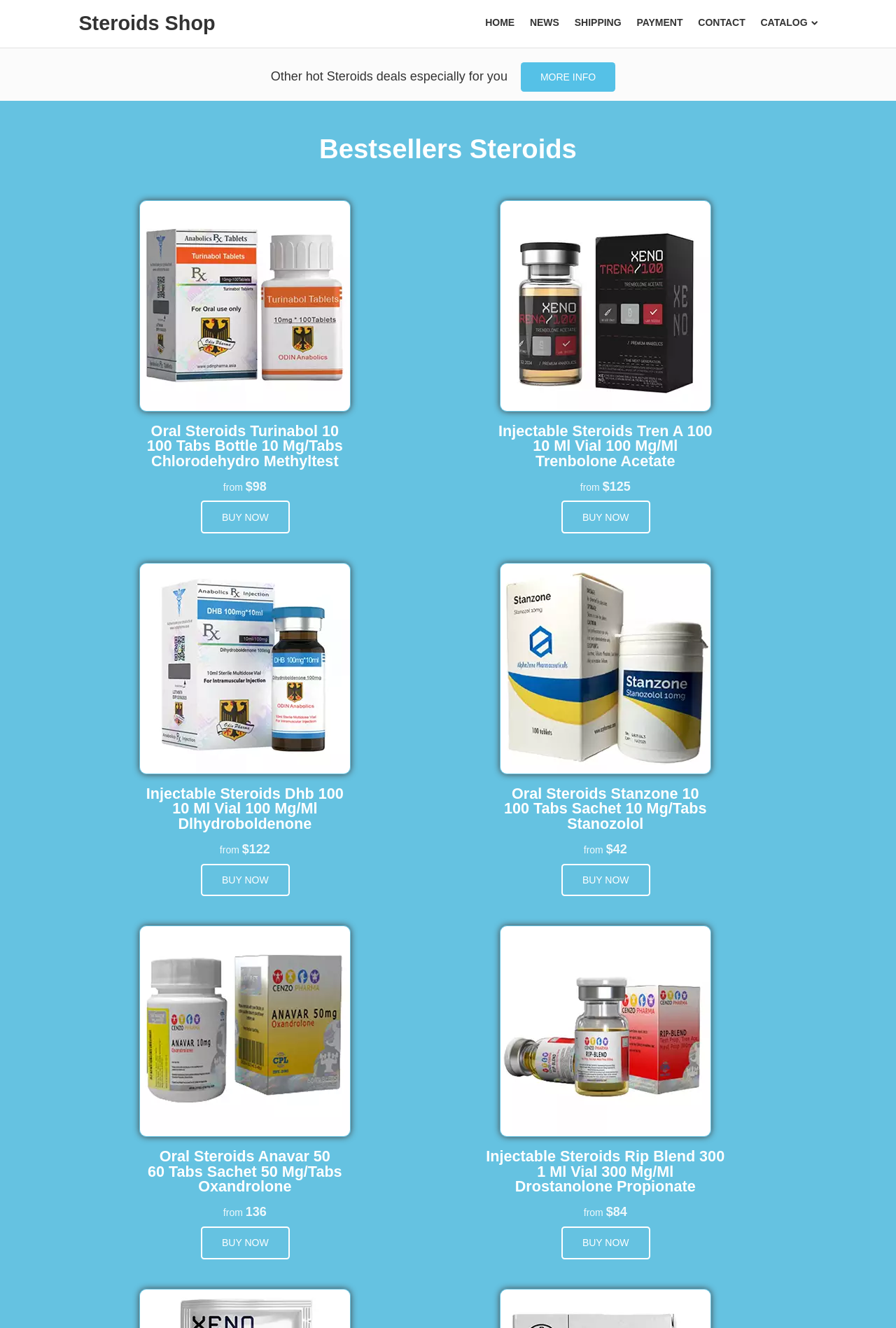Specify the bounding box coordinates of the area to click in order to follow the given instruction: "View the 'News' section."

None